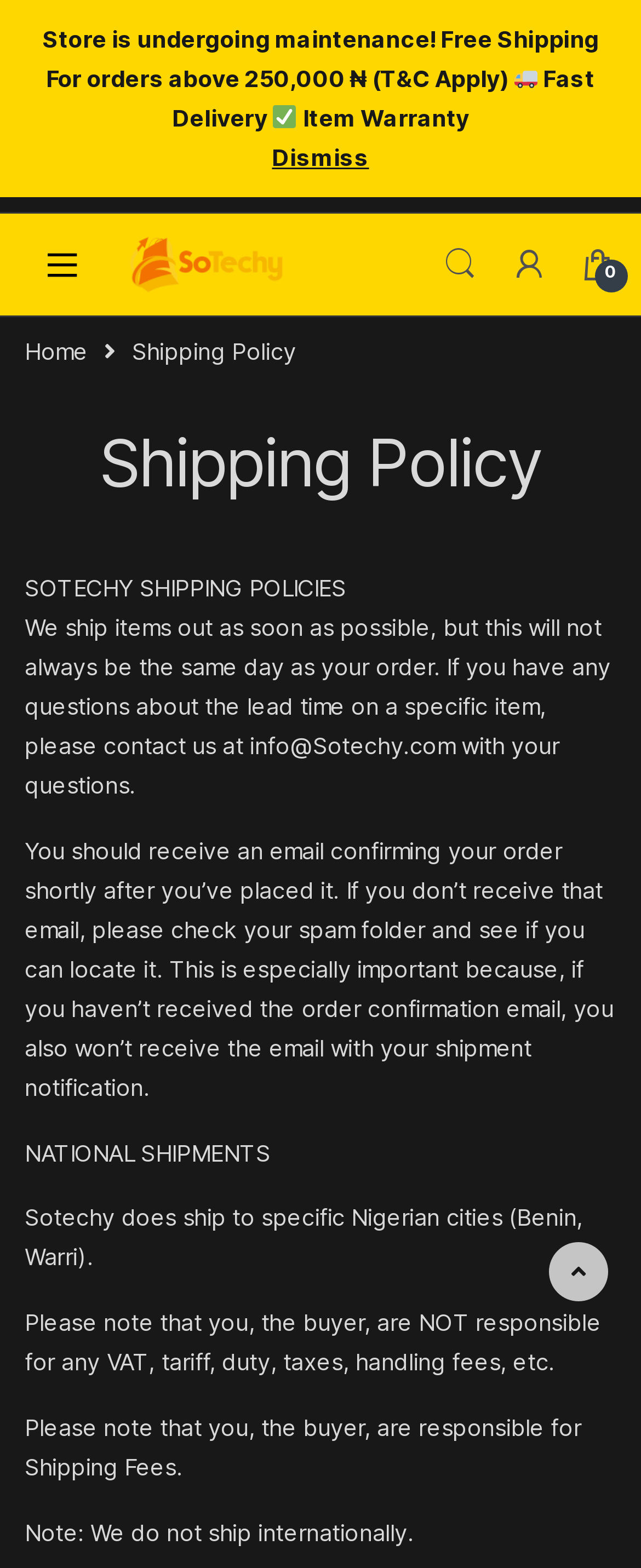What is the status of the store? Look at the image and give a one-word or short phrase answer.

Under maintenance